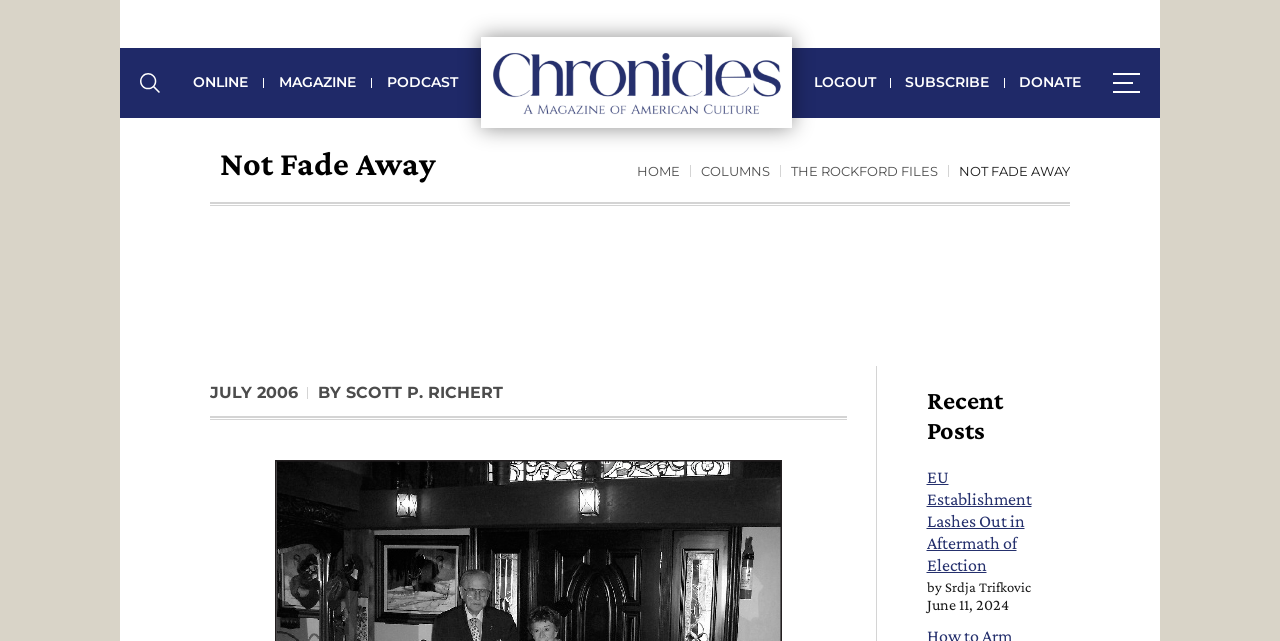Provide the bounding box coordinates of the HTML element this sentence describes: "Dropdown Menu". The bounding box coordinates consist of four float numbers between 0 and 1, i.e., [left, top, right, bottom].

[0.862, 0.113, 0.898, 0.144]